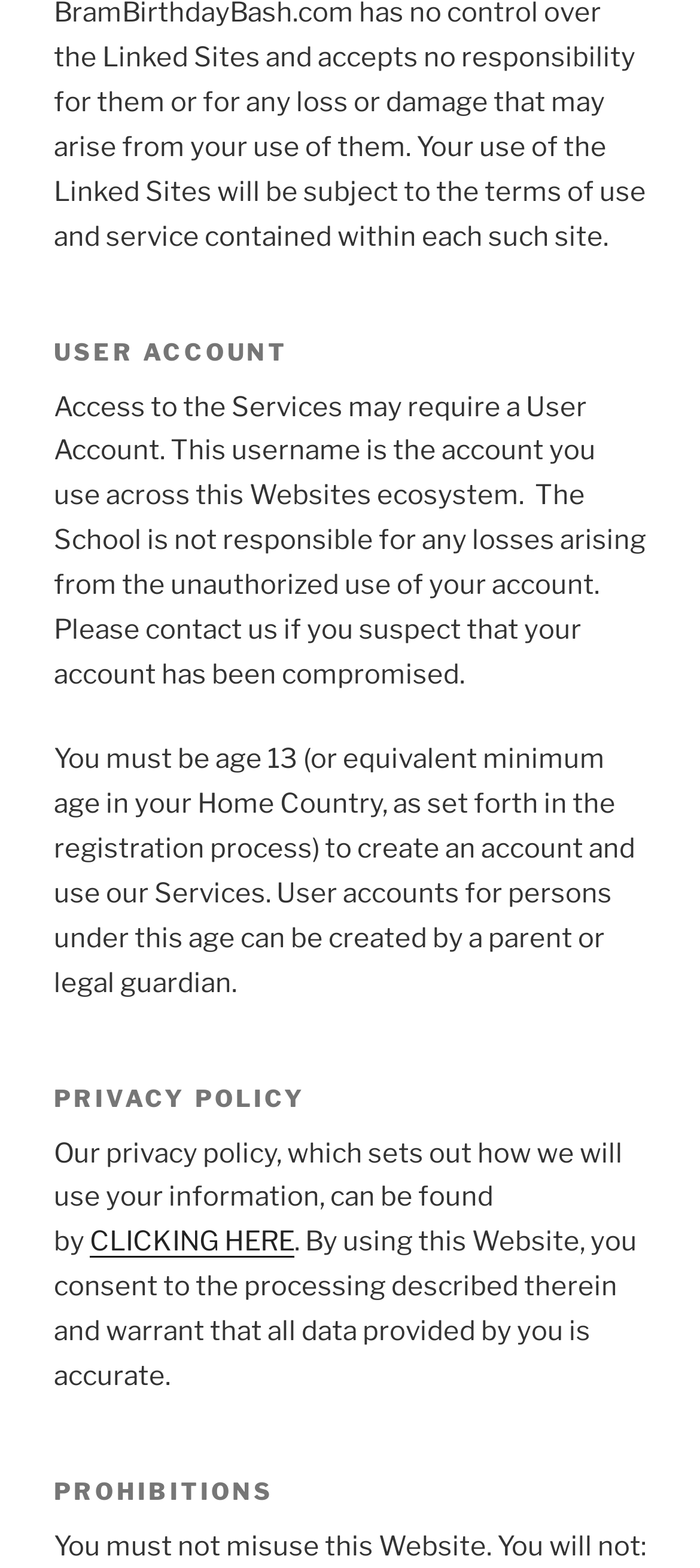Reply to the question with a brief word or phrase: What is the user responsible for?

Accurate data